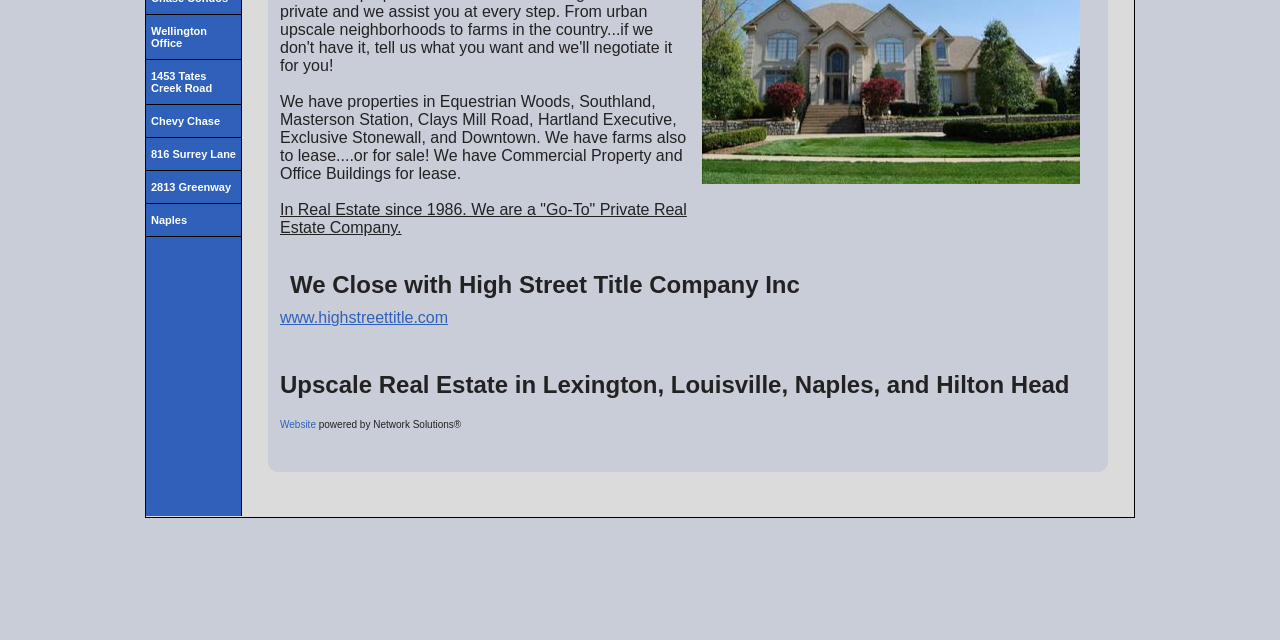Find the UI element described as: "www.highstreettitle.com" and predict its bounding box coordinates. Ensure the coordinates are four float numbers between 0 and 1, [left, top, right, bottom].

[0.219, 0.488, 0.35, 0.509]